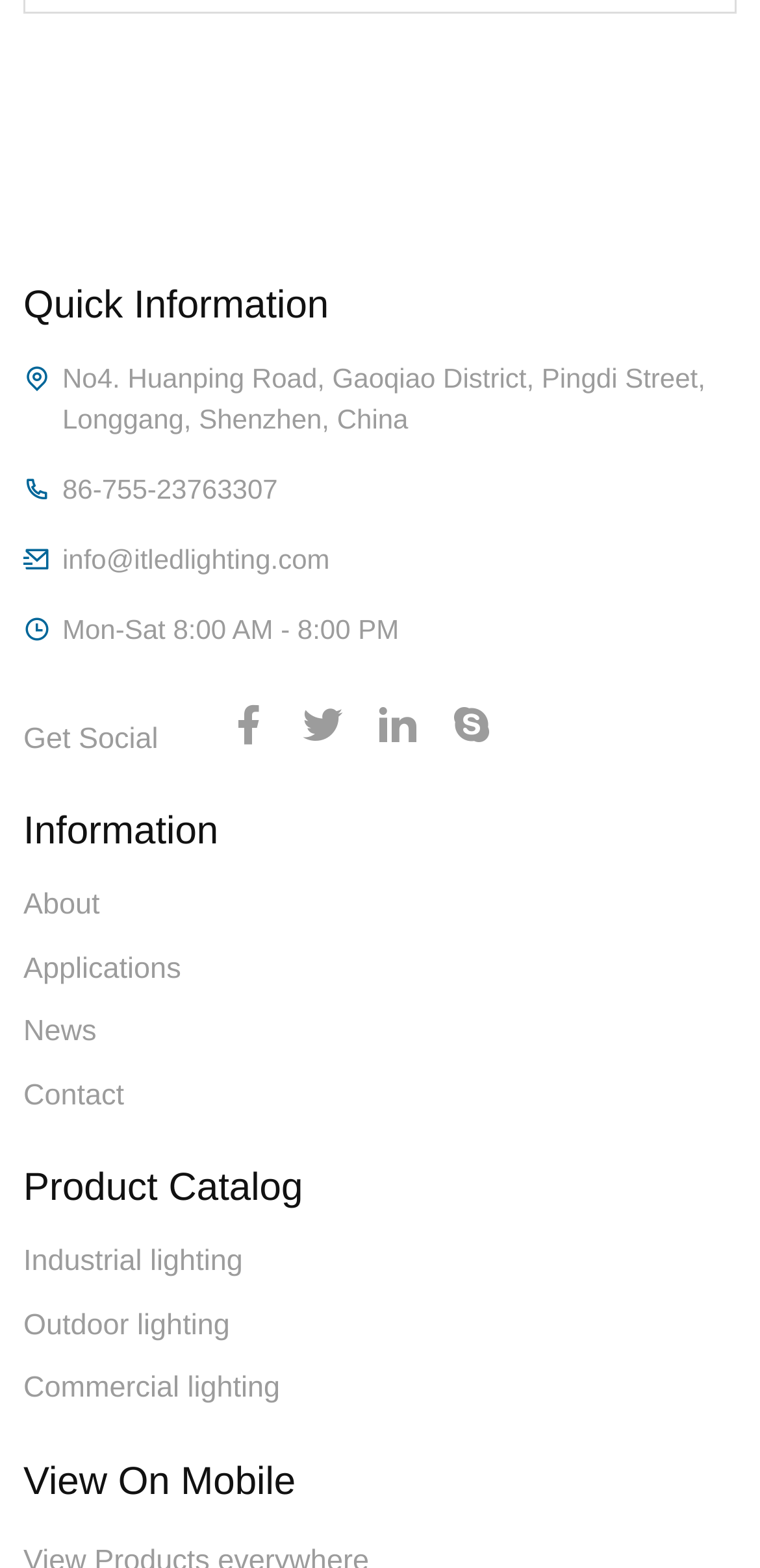Provide the bounding box coordinates for the area that should be clicked to complete the instruction: "Explore industrial lighting products".

[0.031, 0.794, 0.319, 0.815]